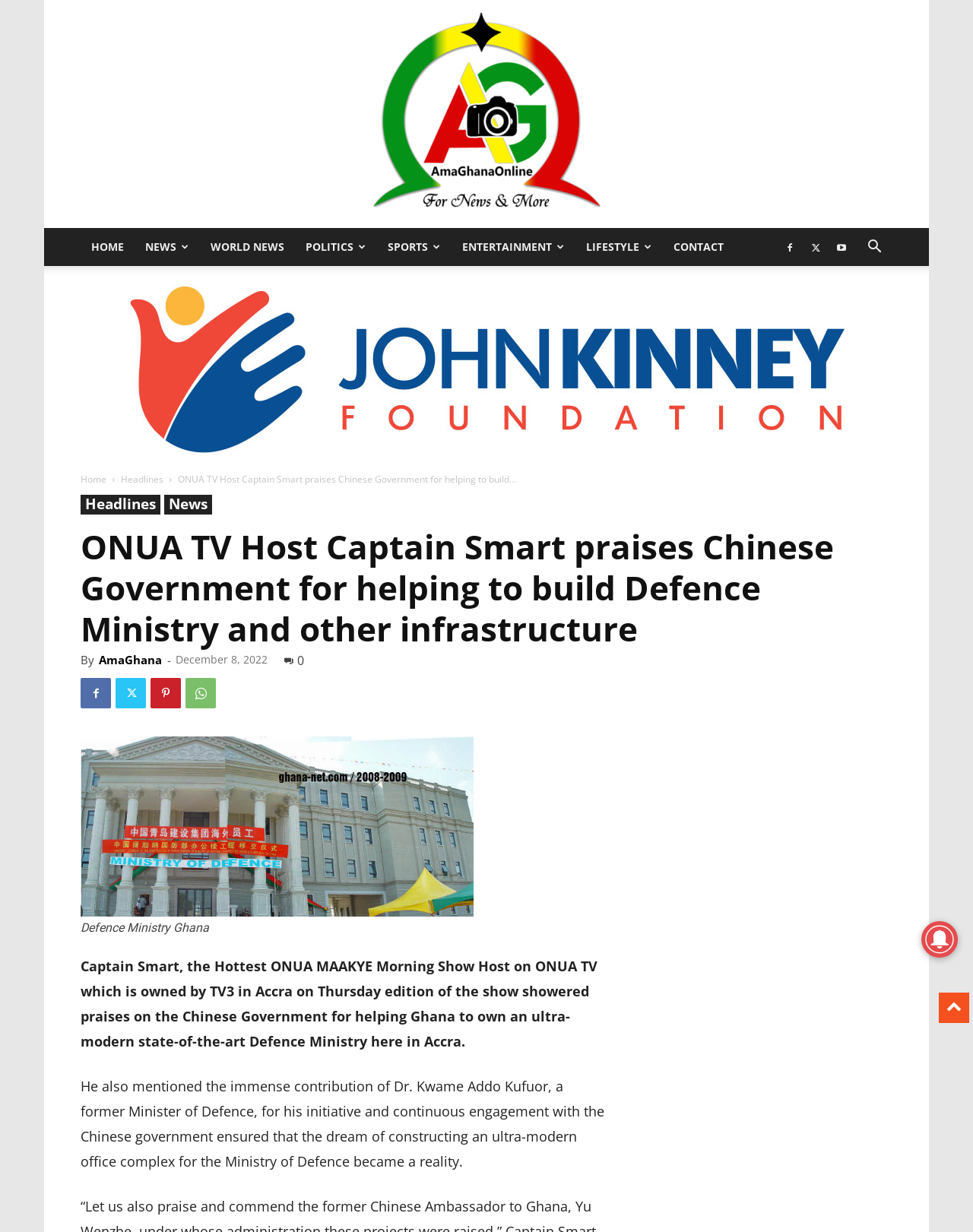Consider the image and give a detailed and elaborate answer to the question: 
What is the name of the former Minister of Defence mentioned?

The name of the former Minister of Defence mentioned is Dr. Kwame Addo Kufuor, who is credited with initiating and continuously engaging with the Chinese government to ensure the construction of an ultra-modern office complex for the Ministry of Defence.